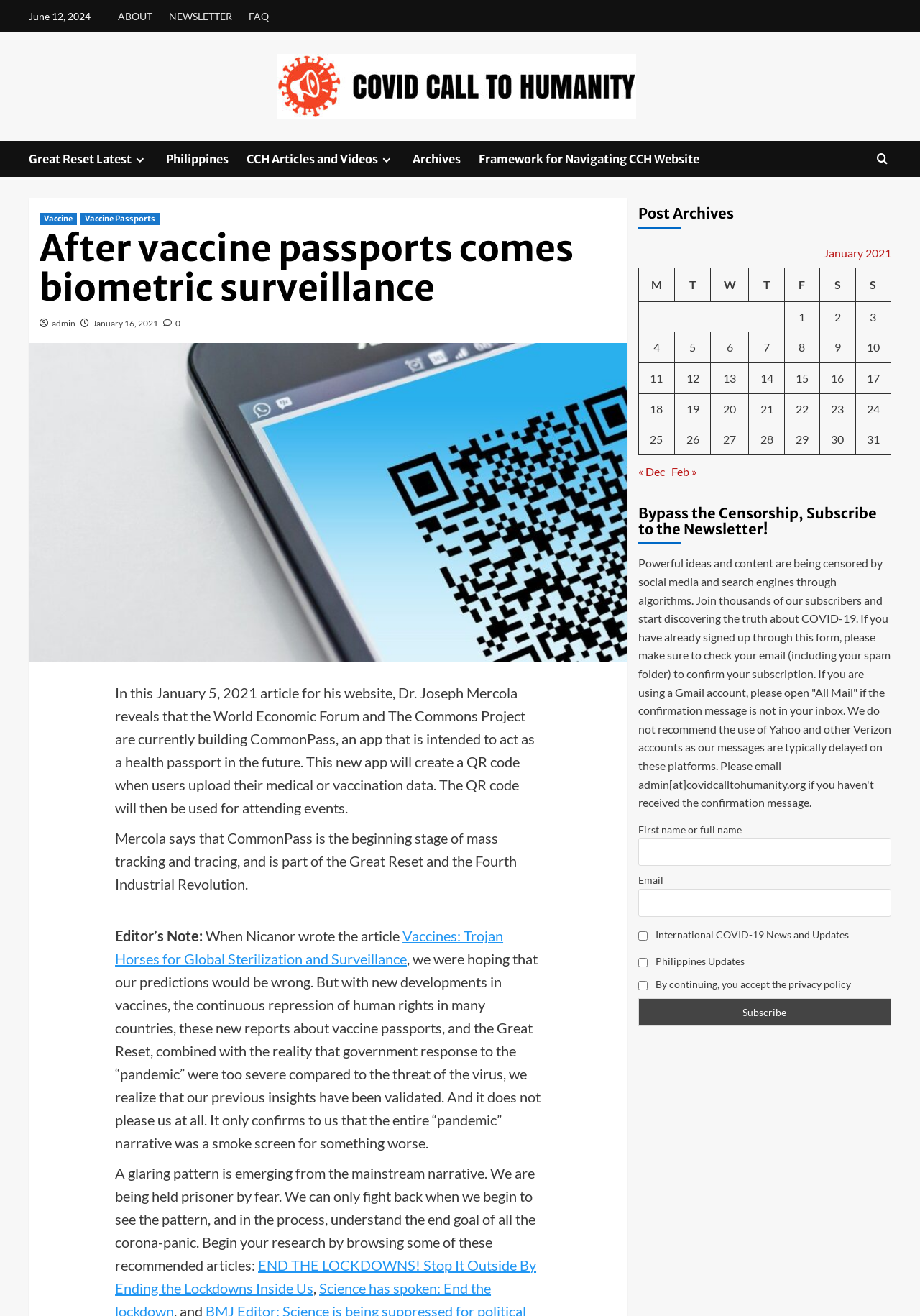What is the topic of the article mentioned on the webpage?
Using the image, provide a detailed and thorough answer to the question.

The topic of the article can be inferred by reading the static text elements on the webpage, which mention vaccine passports and biometric surveillance. The article appears to be discussing the implications of these technologies.